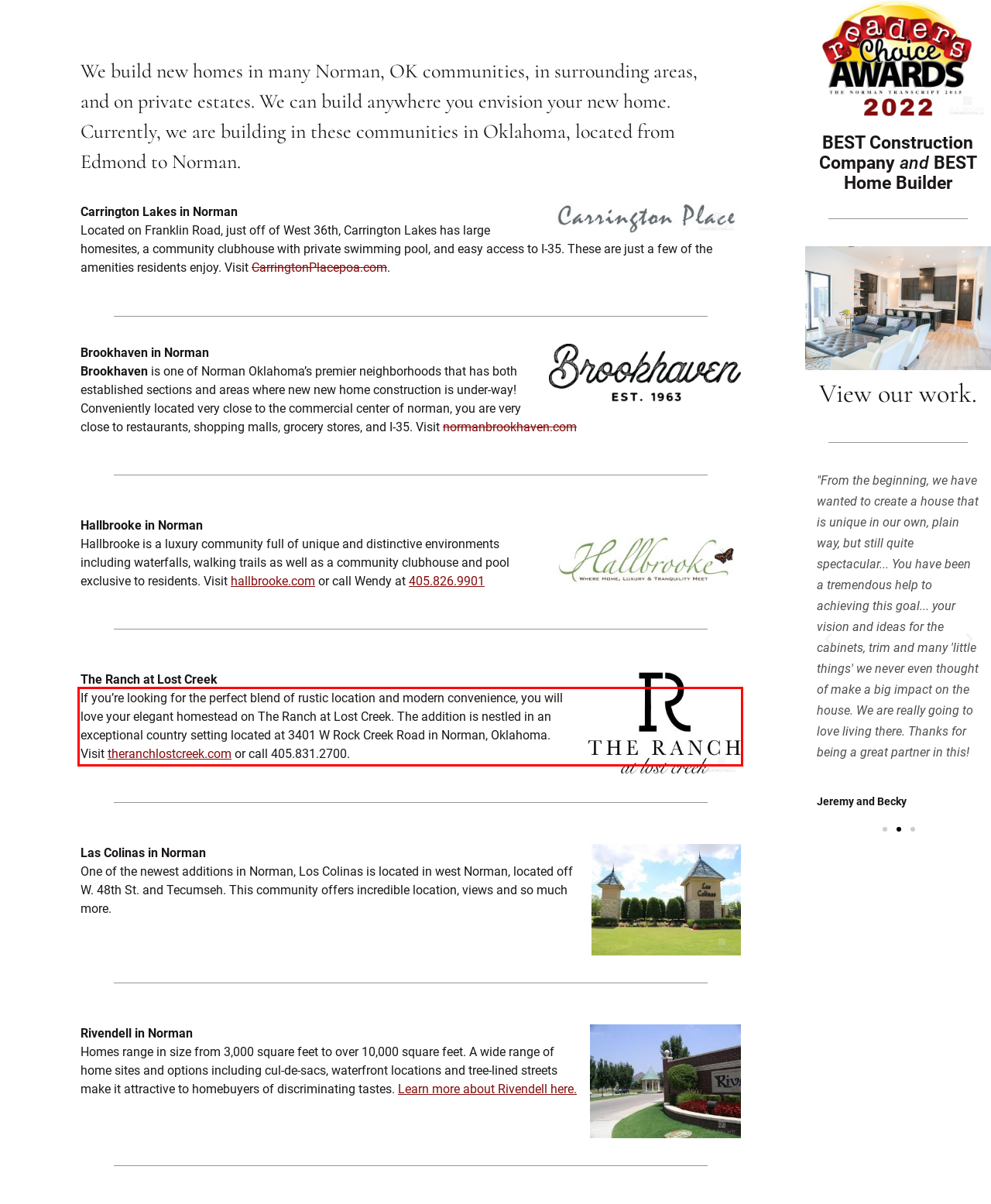Please take the screenshot of the webpage, find the red bounding box, and generate the text content that is within this red bounding box.

If you’re looking for the perfect blend of rustic location and modern convenience, you will love your elegant homestead on The Ranch at Lost Creek. The addition is nestled in an exceptional country setting located at 3401 W Rock Creek Road in Norman, Oklahoma. Visit theranchlostcreek.com or call 405.831.2700.